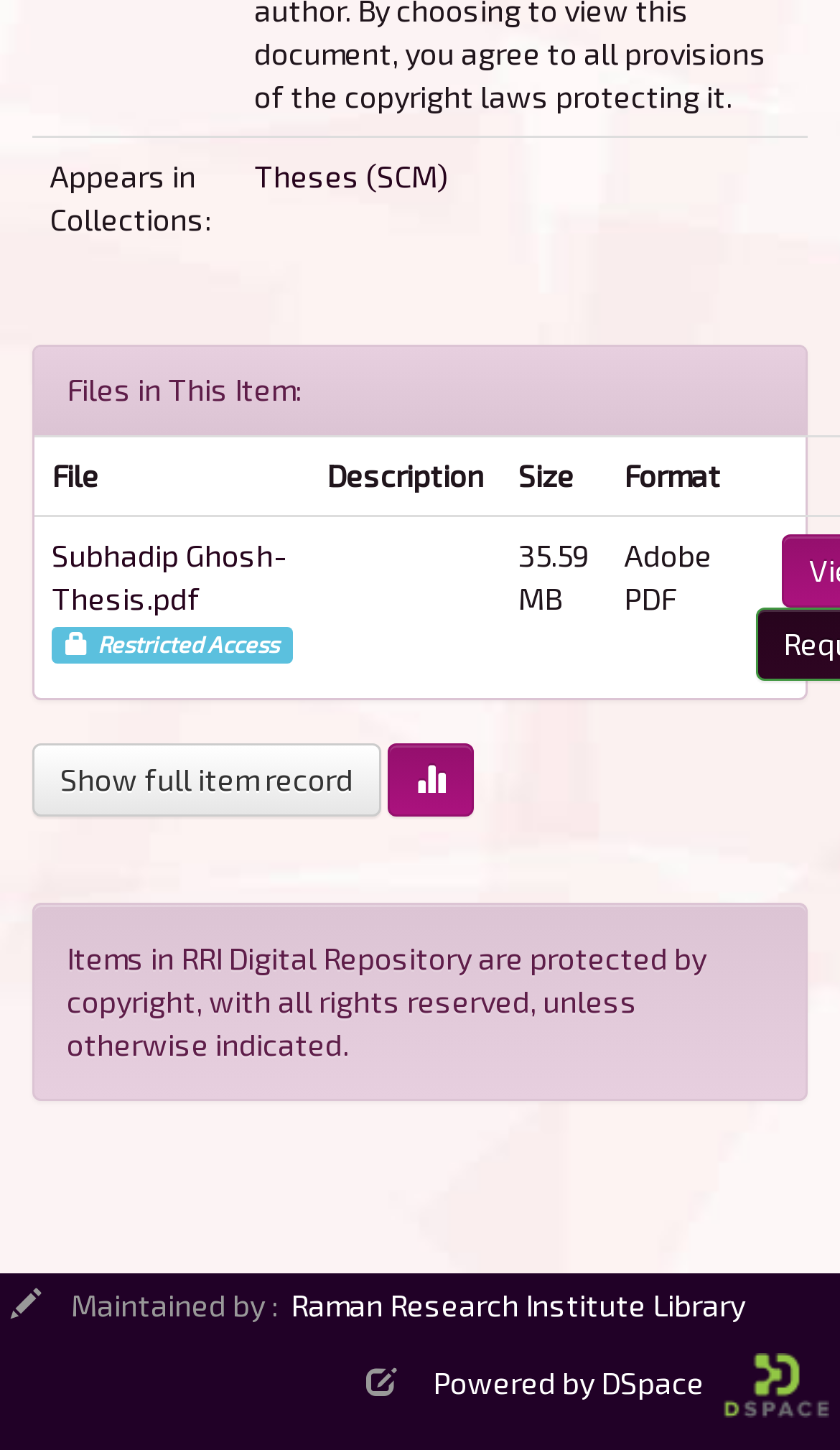What is the format of the thesis file?
Please provide a comprehensive answer based on the details in the screenshot.

The format of the thesis file can be found in the gridcell element with the text 'Adobe PDF' which is located in the 'Format' column.